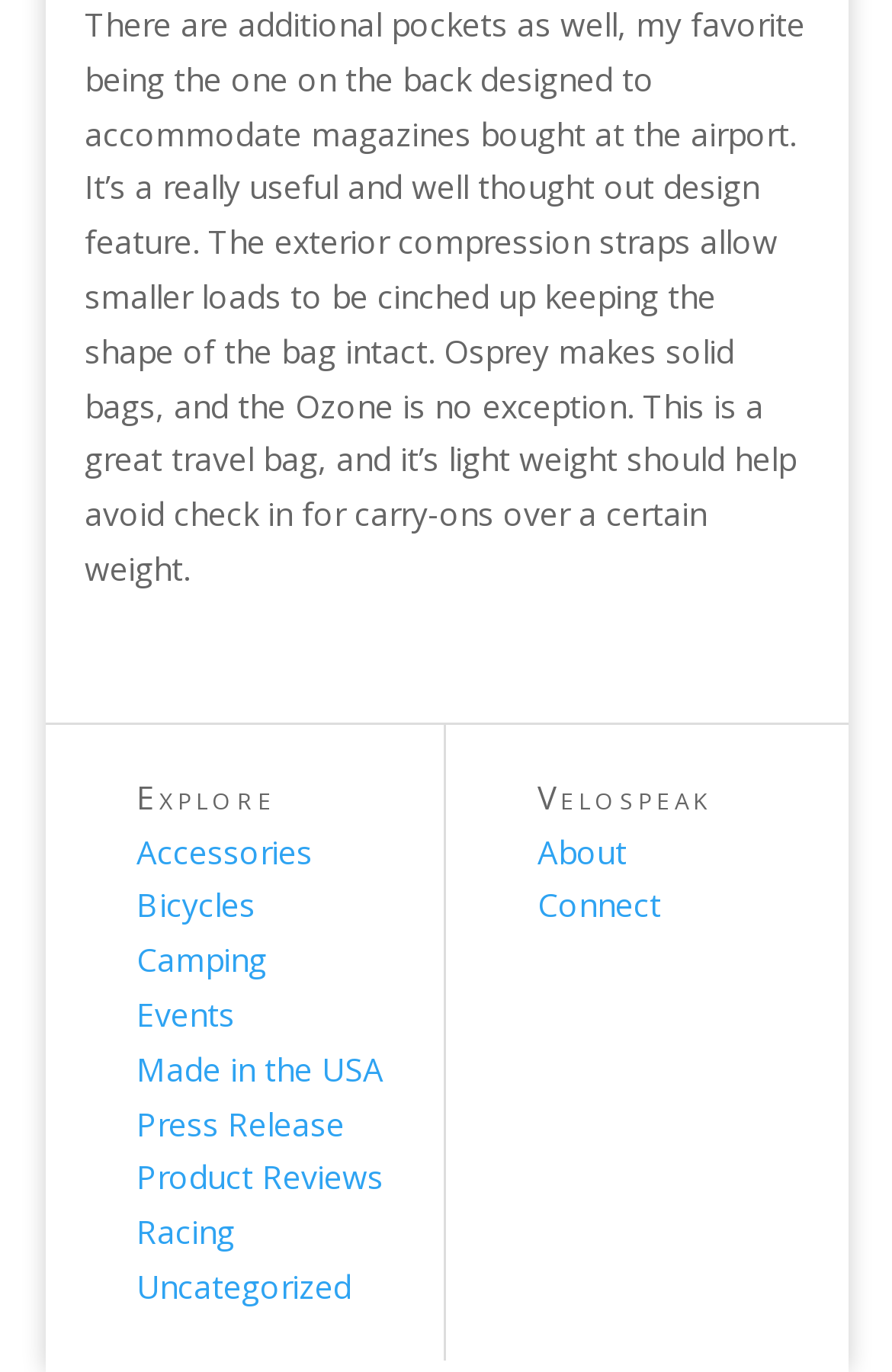Provide a brief response to the question below using a single word or phrase: 
What is the last category listed?

Uncategorized